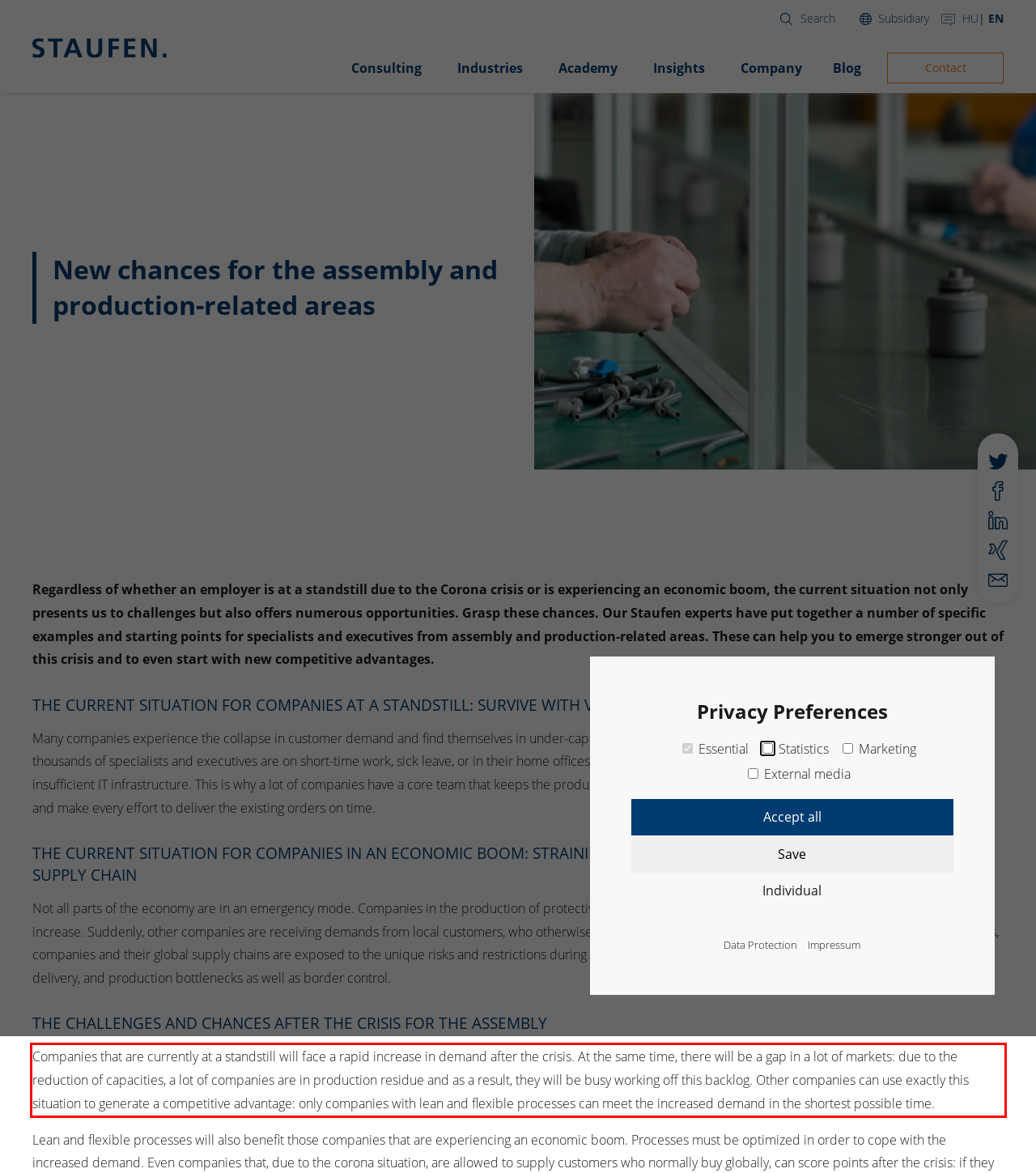You have a webpage screenshot with a red rectangle surrounding a UI element. Extract the text content from within this red bounding box.

Companies that are currently at a standstill will face a rapid increase in demand after the crisis. At the same time, there will be a gap in a lot of markets: due to the reduction of capacities, a lot of companies are in production residue and as a result, they will be busy working off this backlog. Other companies can use exactly this situation to generate a competitive advantage: only companies with lean and flexible processes can meet the increased demand in the shortest possible time.